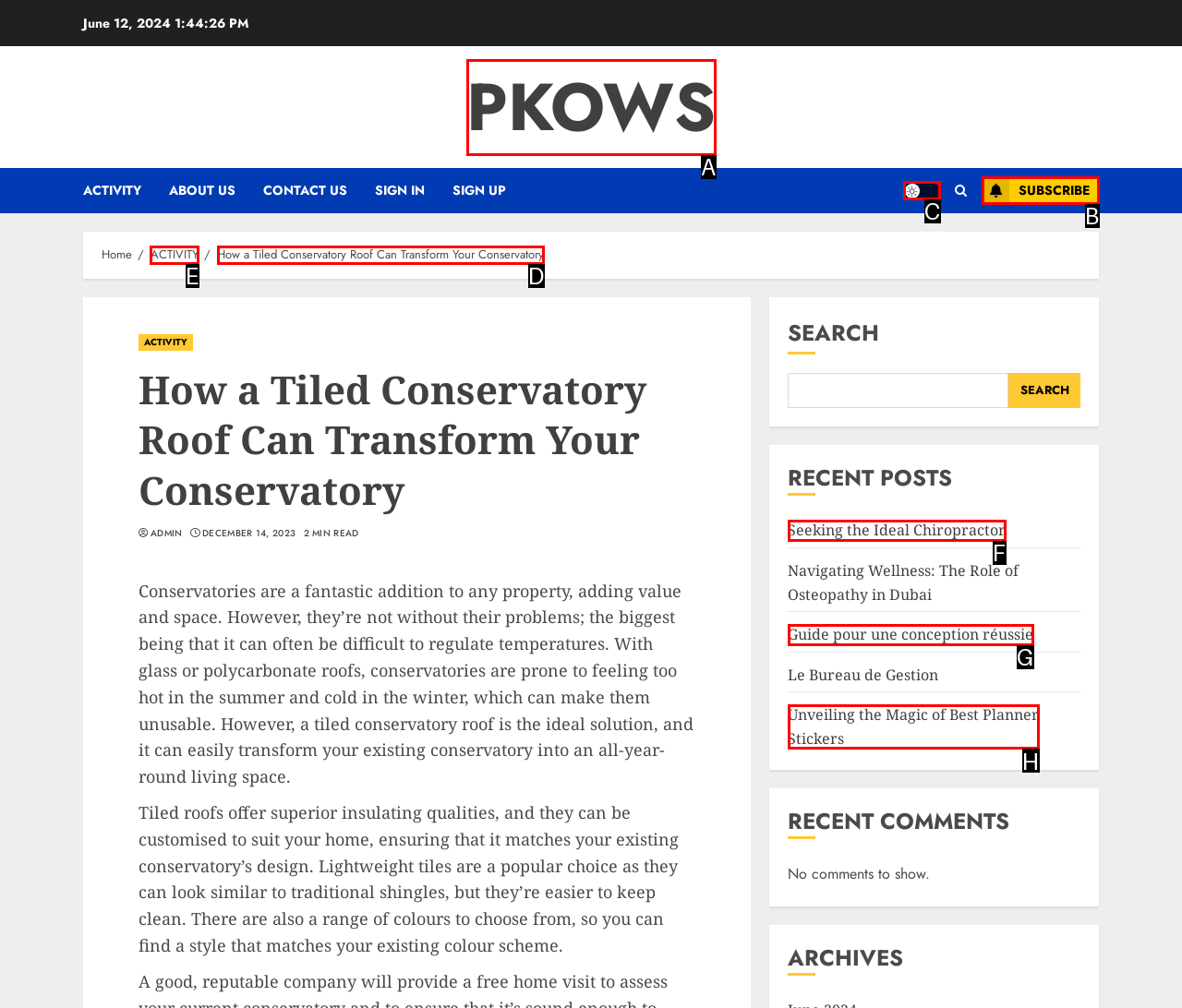Identify the HTML element to select in order to accomplish the following task: Go to the 'ACTIVITY' page
Reply with the letter of the chosen option from the given choices directly.

E